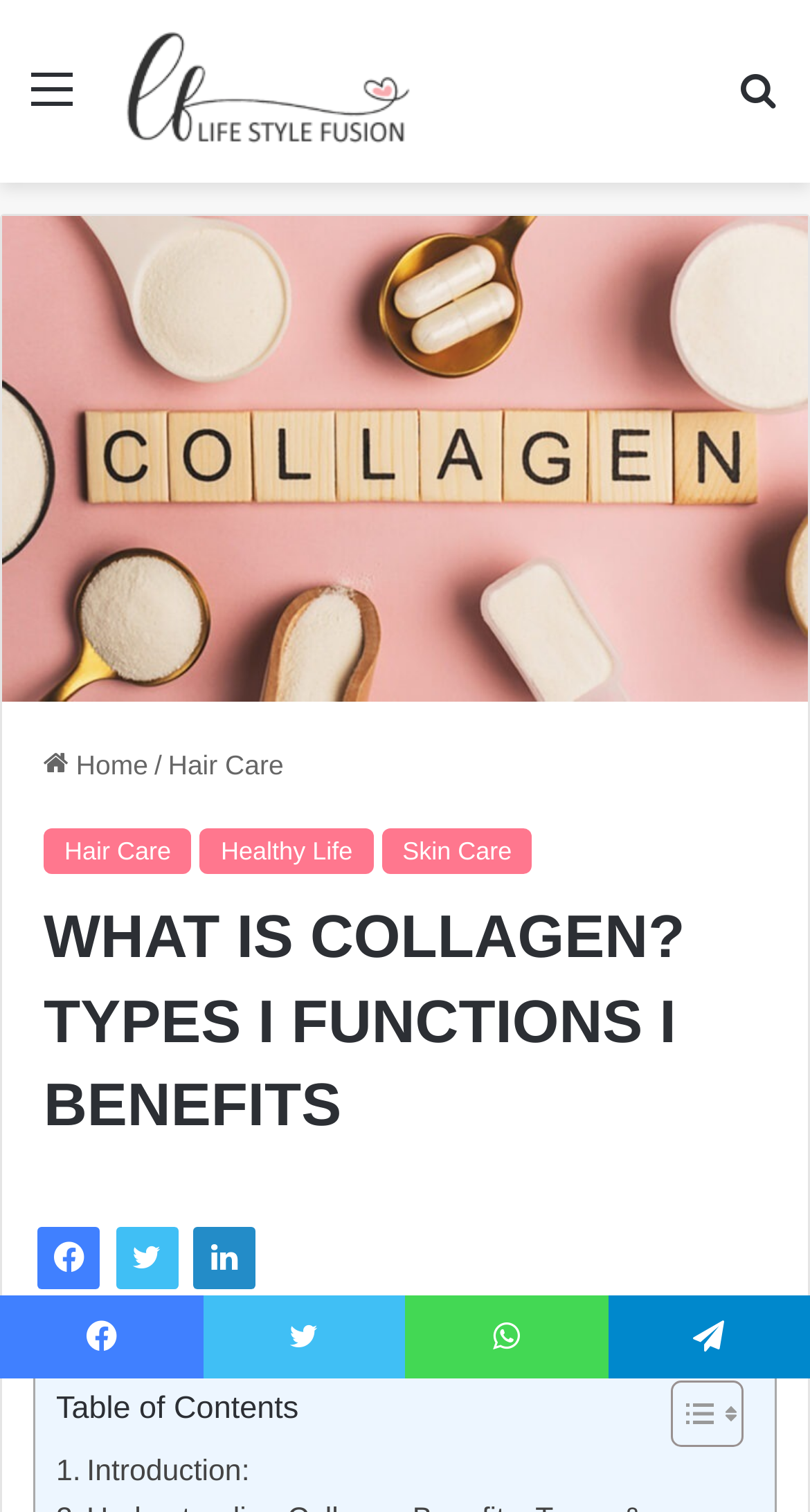What is the image above the main navigation links?
Please provide a comprehensive answer to the question based on the webpage screenshot.

I looked at the image above the main navigation links and found that it is related to collagen benefits.